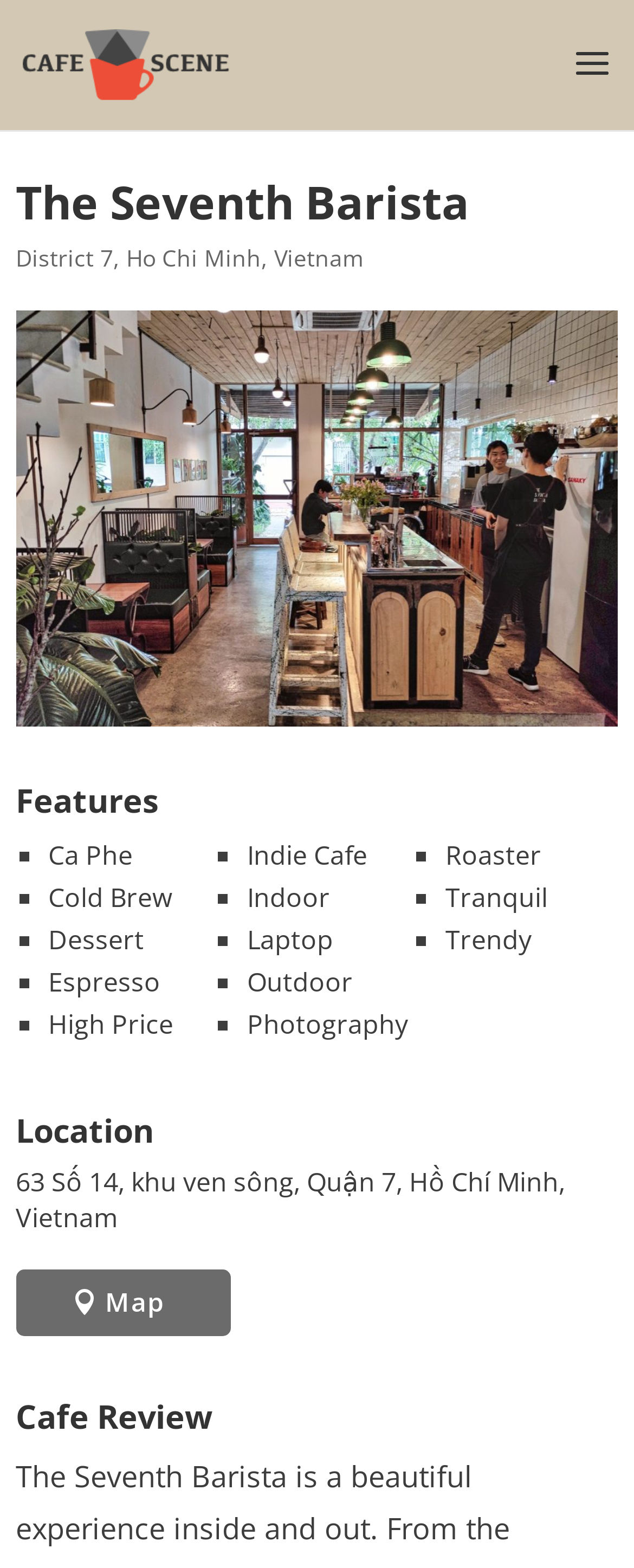Based on the description "alt="TRUSTe"", find the bounding box of the specified UI element.

None